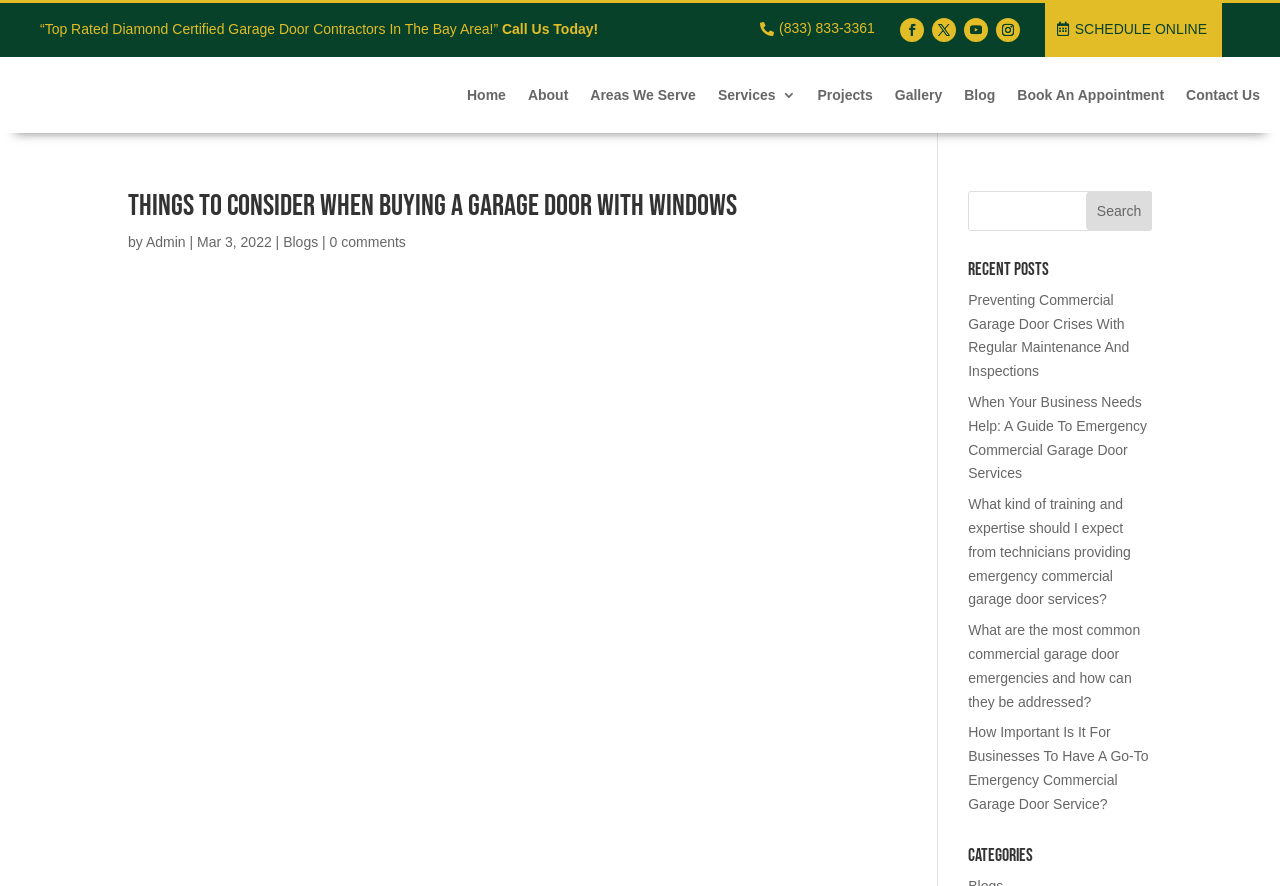Provide your answer in a single word or phrase: 
What is the purpose of the search bar on this webpage?

To search the website